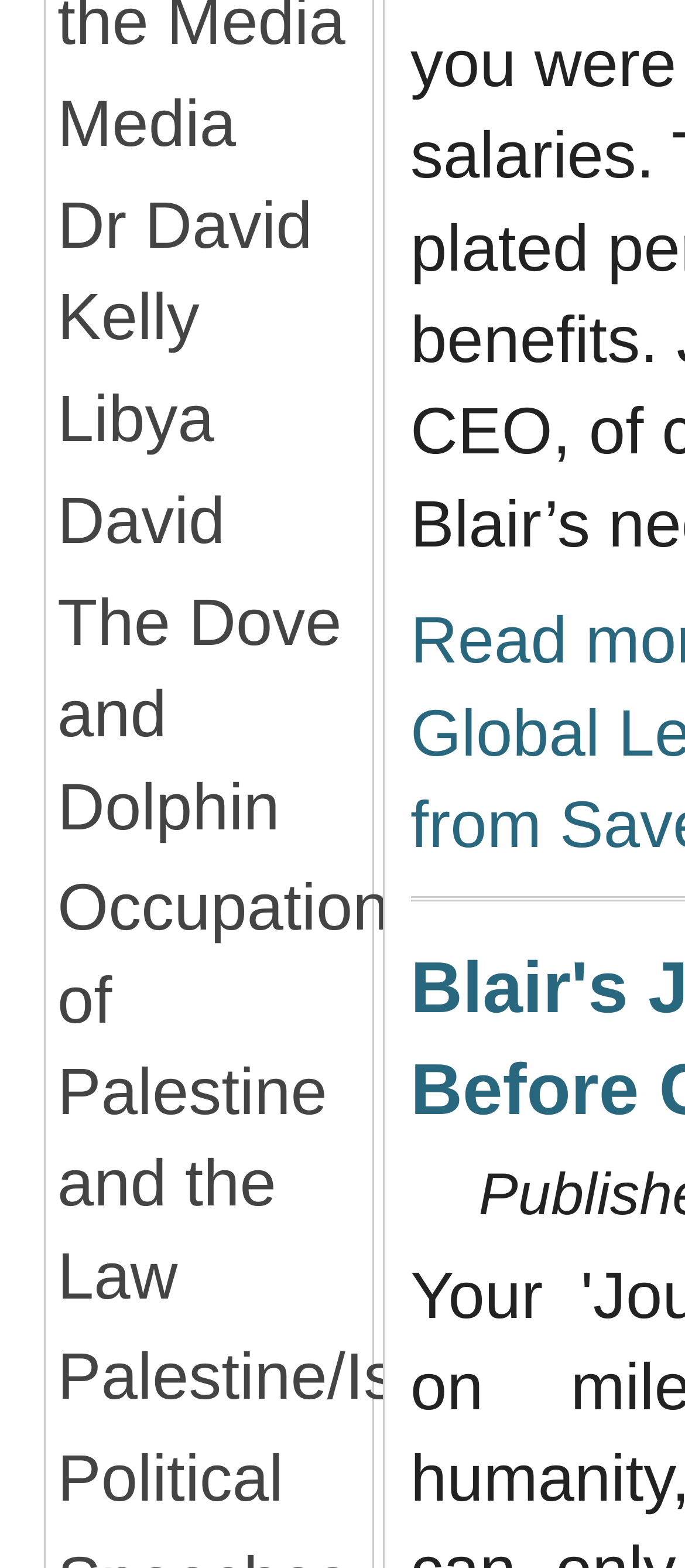Provide the bounding box coordinates of the area you need to click to execute the following instruction: "Click on Media".

[0.065, 0.048, 0.543, 0.109]